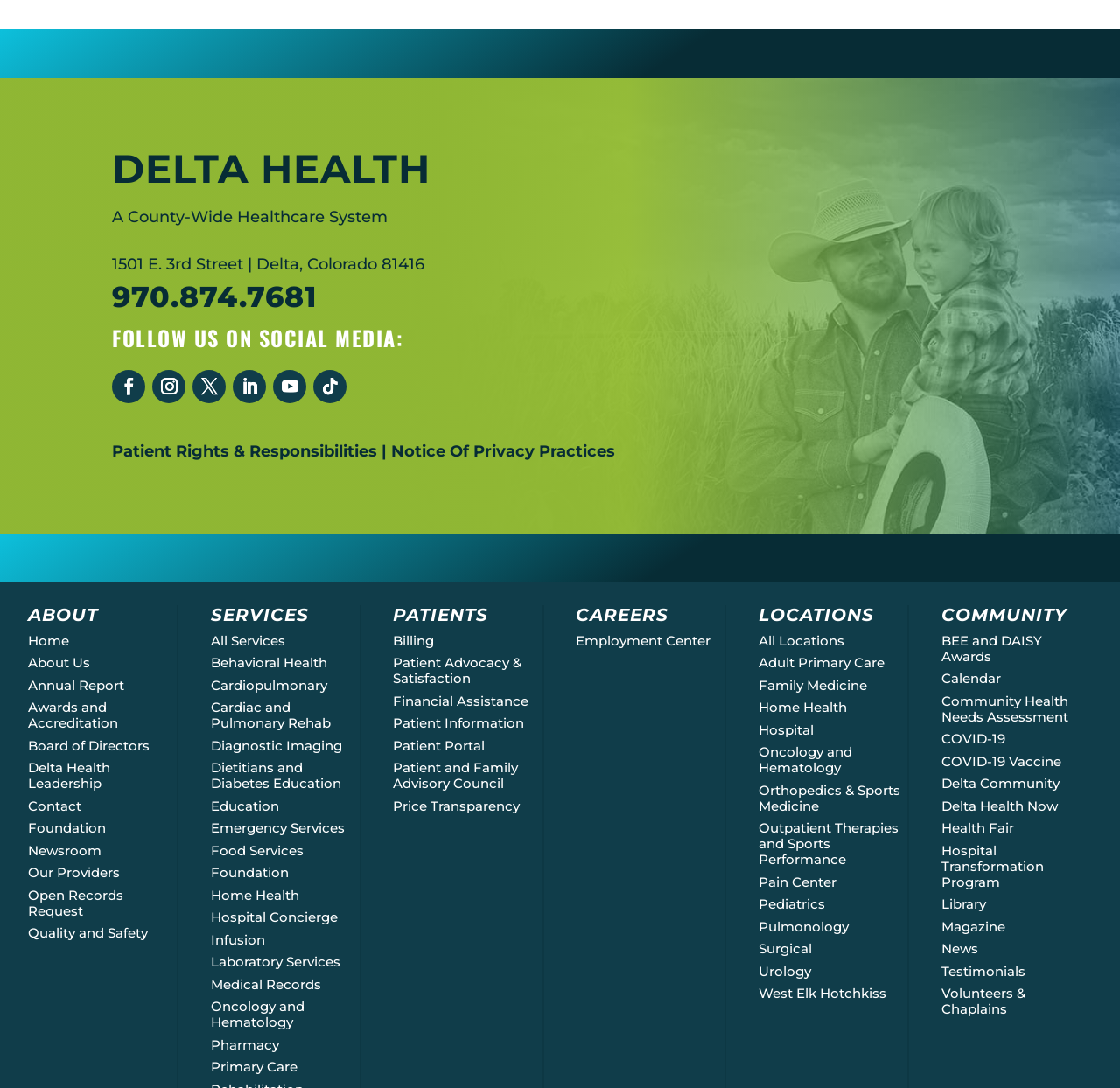Determine the bounding box for the described HTML element: "Hospital Transformation Program". Ensure the coordinates are four float numbers between 0 and 1 in the format [left, top, right, bottom].

[0.84, 0.774, 0.932, 0.819]